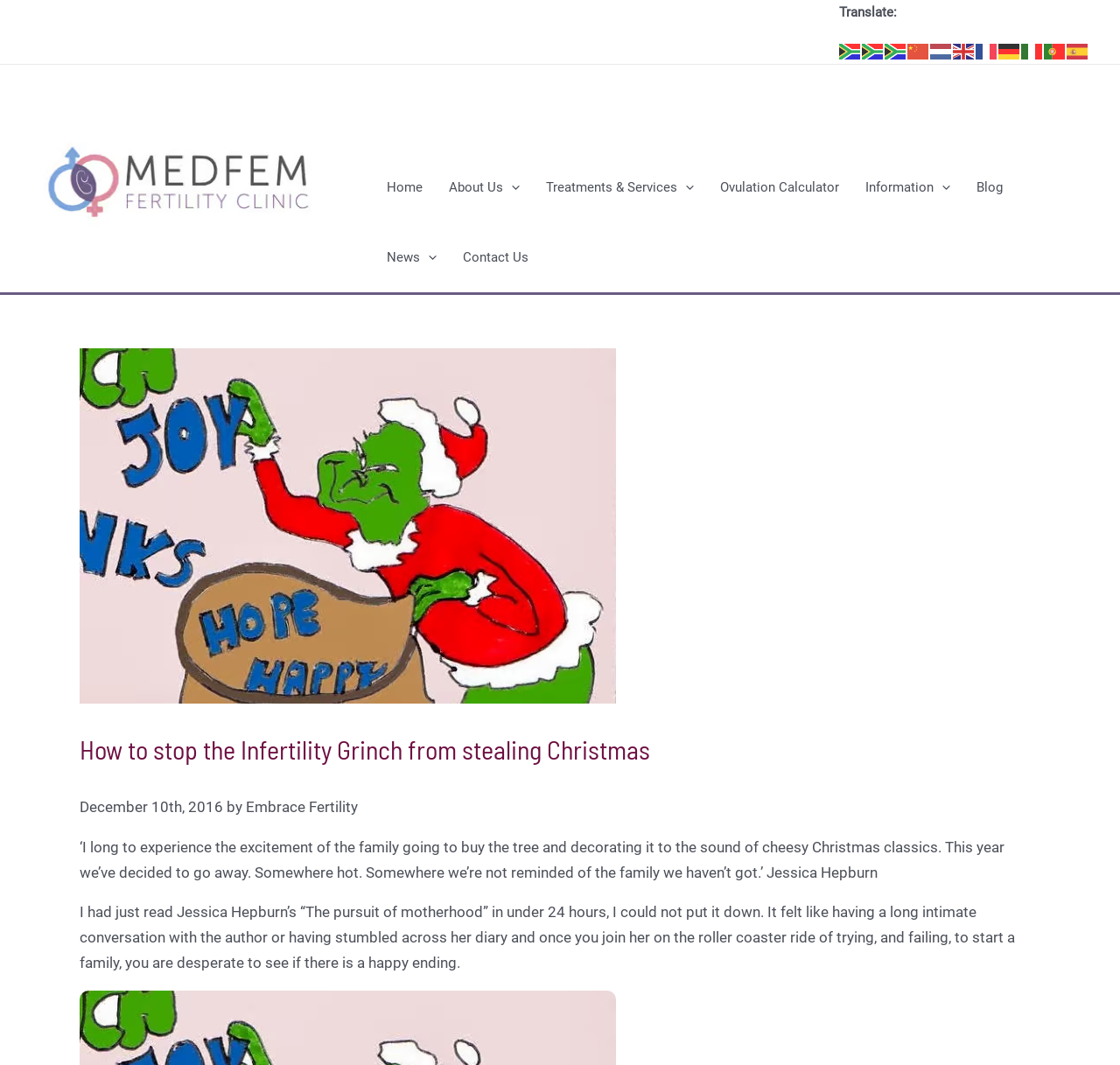Explain in detail what you observe on this webpage.

The webpage appears to be a blog post titled "How to stop the Infertility Grinch from stealing Christmas" with a focus on fertility and family. At the top right corner, there is a language translation section with 10 language options, each represented by a flag icon and a corresponding link.

Below the language section, there is a navigation menu with 7 links: "Home", "About Us", "Treatments & Services", "Ovulation Calculator", "Information", "Blog", and "News". Each of these links has a dropdown menu toggle icon next to it, indicating that they lead to submenus.

The main content of the page is a blog post with a heading that matches the page title. The post is written in a personal and introspective tone, with the author sharing their experiences and emotions related to infertility and the holiday season. The text is divided into paragraphs, with the first paragraph being a quote from Jessica Hepburn's book "The pursuit of motherhood".

At the top left corner, there is a link to "Medfem – Fertility Clinic Sandton" with a corresponding image. This link appears to be a advertisement or a sponsored content.

Overall, the webpage has a clean and simple layout, with a focus on the blog post content and easy navigation to other sections of the website.